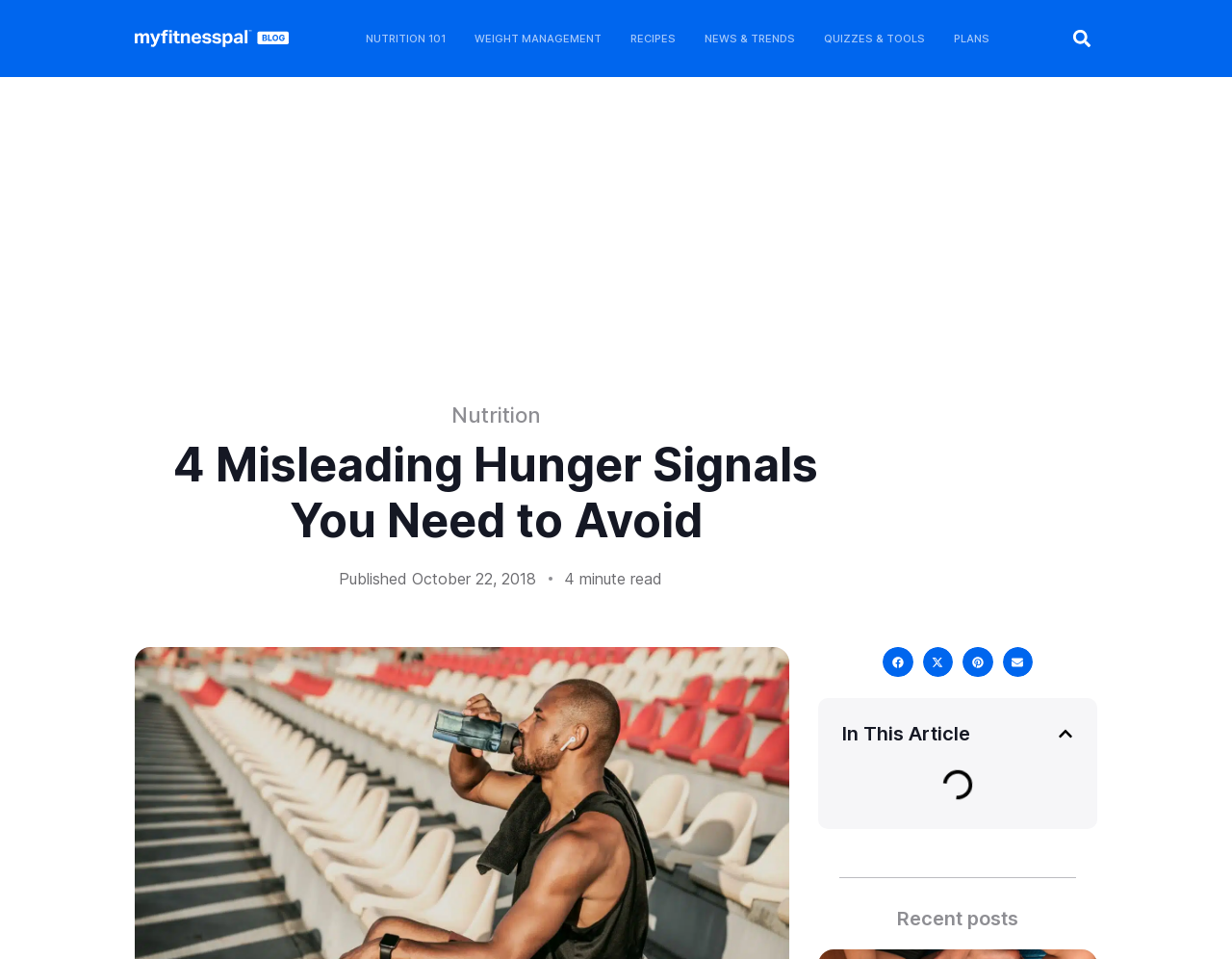Analyze the image and deliver a detailed answer to the question: What is the category of the article?

I determined the category of the article by looking at the link 'Nutrition' located at [0.366, 0.42, 0.439, 0.446] which is a sibling of the main heading '4 Misleading Hunger Signals You Need to Avoid'.